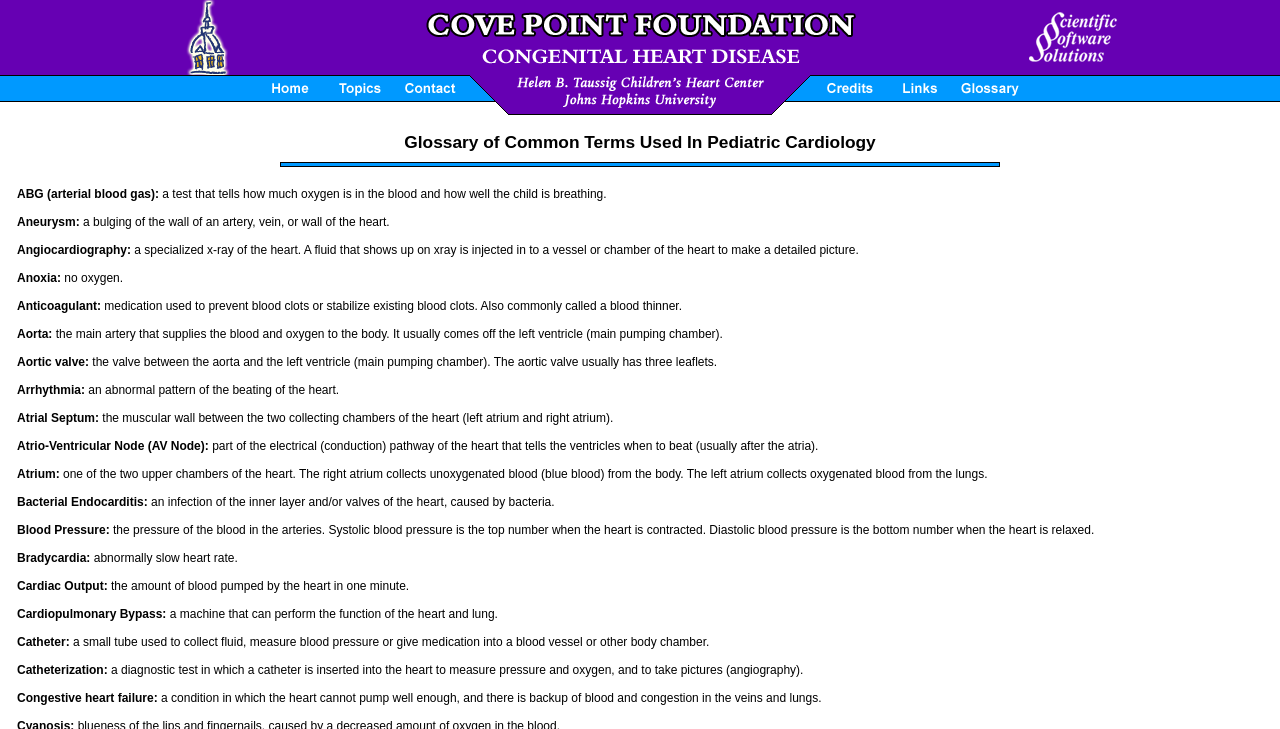What is the title of the webpage?
Using the visual information, answer the question in a single word or phrase.

Glossary | Congenital Heart Disease - Cove Point Foundation | Johns Hopkins Children's Hospital